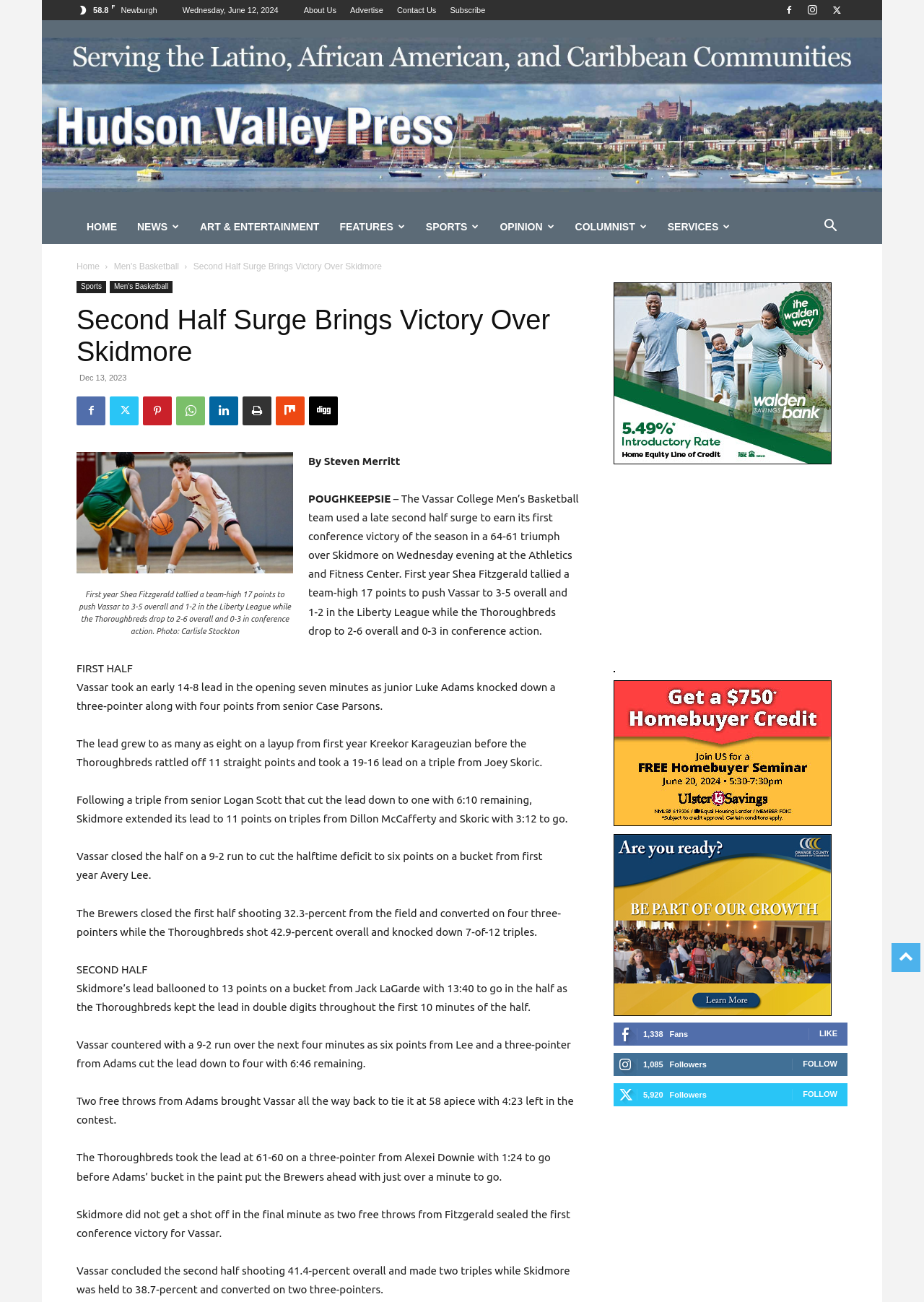Please indicate the bounding box coordinates for the clickable area to complete the following task: "Search for something". The coordinates should be specified as four float numbers between 0 and 1, i.e., [left, top, right, bottom].

[0.88, 0.17, 0.917, 0.179]